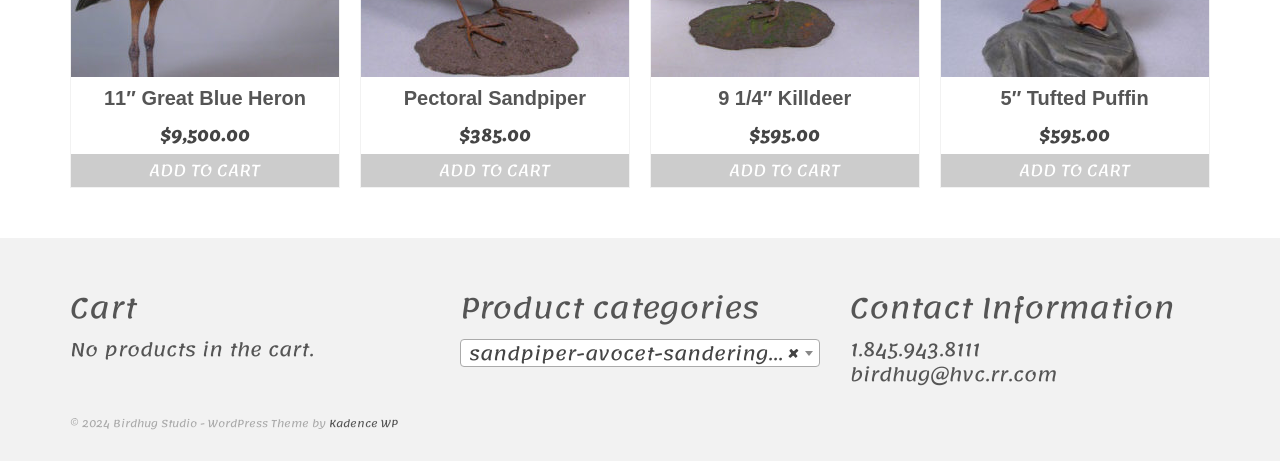Identify the bounding box coordinates of the section to be clicked to complete the task described by the following instruction: "View Pectoral Sandpiper details". The coordinates should be four float numbers between 0 and 1, formatted as [left, top, right, bottom].

[0.282, 0.166, 0.491, 0.253]